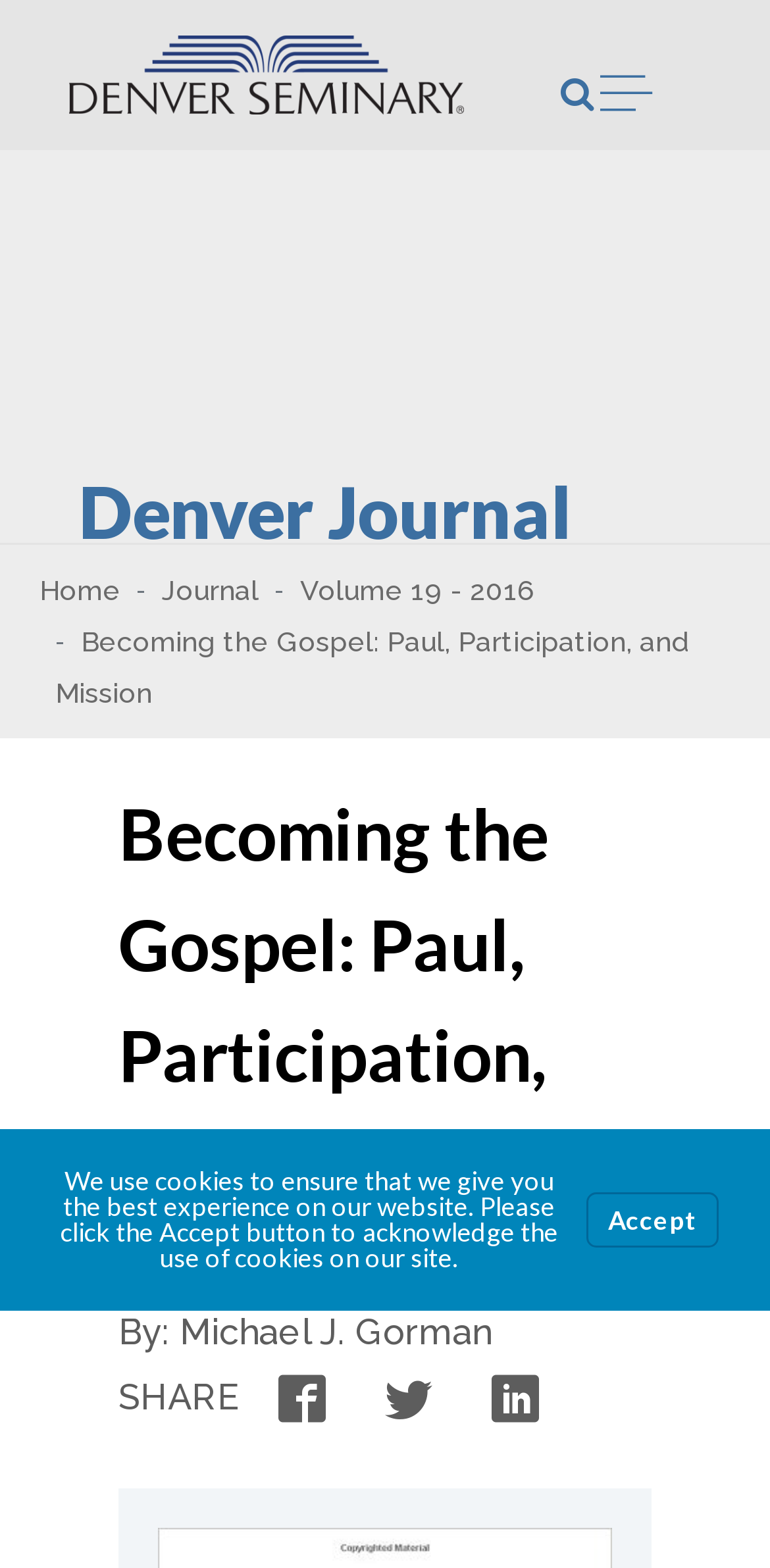Answer the question using only a single word or phrase: 
How many social media links are available?

3